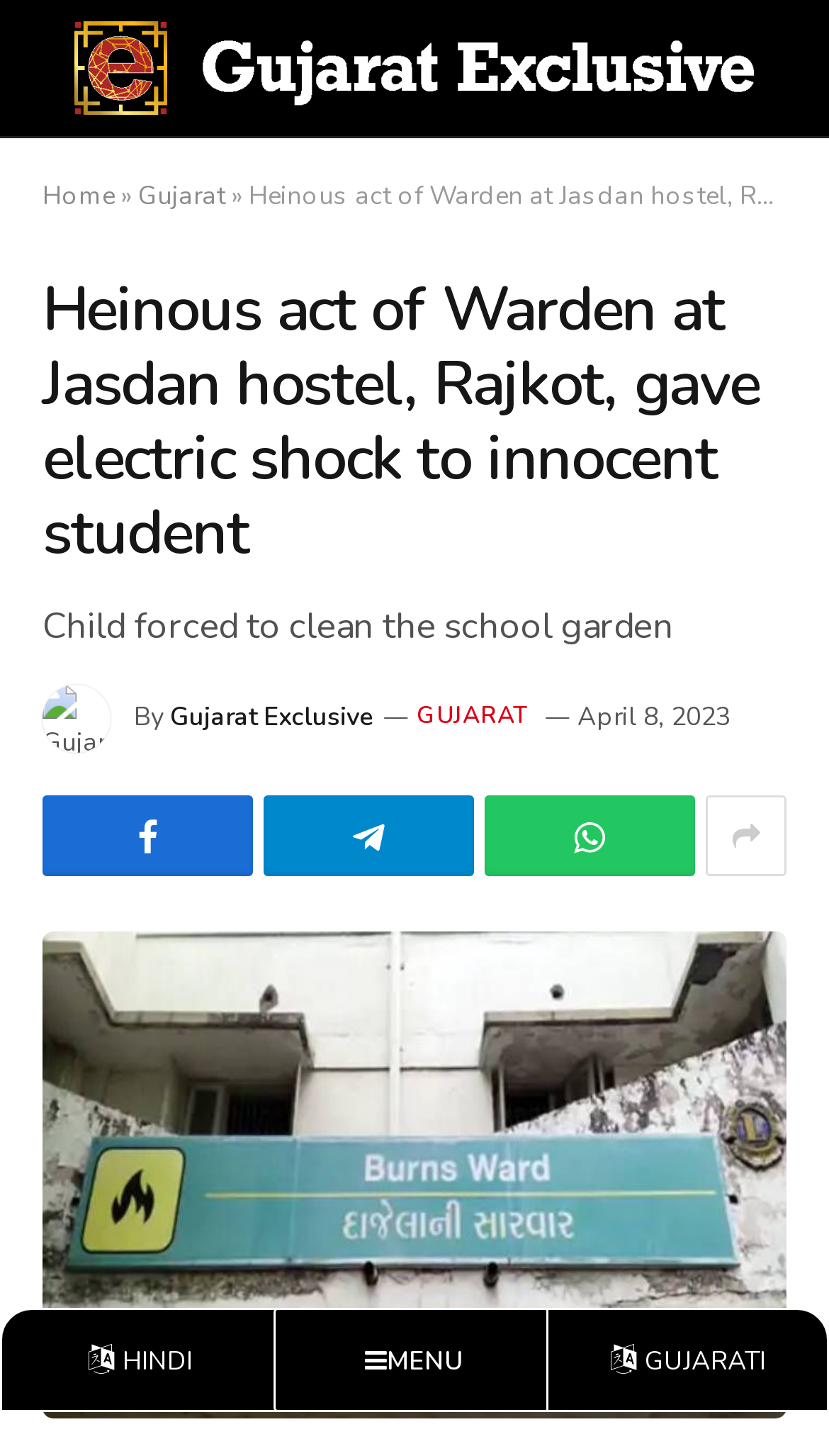What is the name of the state where the incident occurred?
Could you answer the question in a detailed manner, providing as much information as possible?

The answer can be found by looking at the link 'Gujarat' in the top navigation bar, which suggests that the incident is related to Gujarat. Additionally, the heading 'Heinous act of Warden at Jasdan hostel, Rajkot, gave electric shock to innocent student' also mentions Rajkot, which is a city in Gujarat.